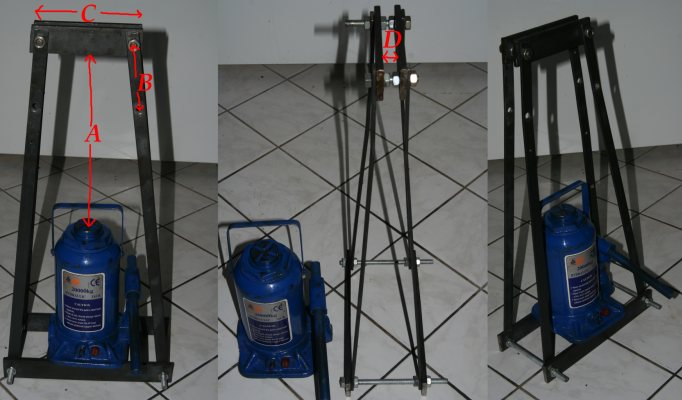What is the purpose of label D?
Using the image, answer in one word or phrase.

Pivotal adjustment point